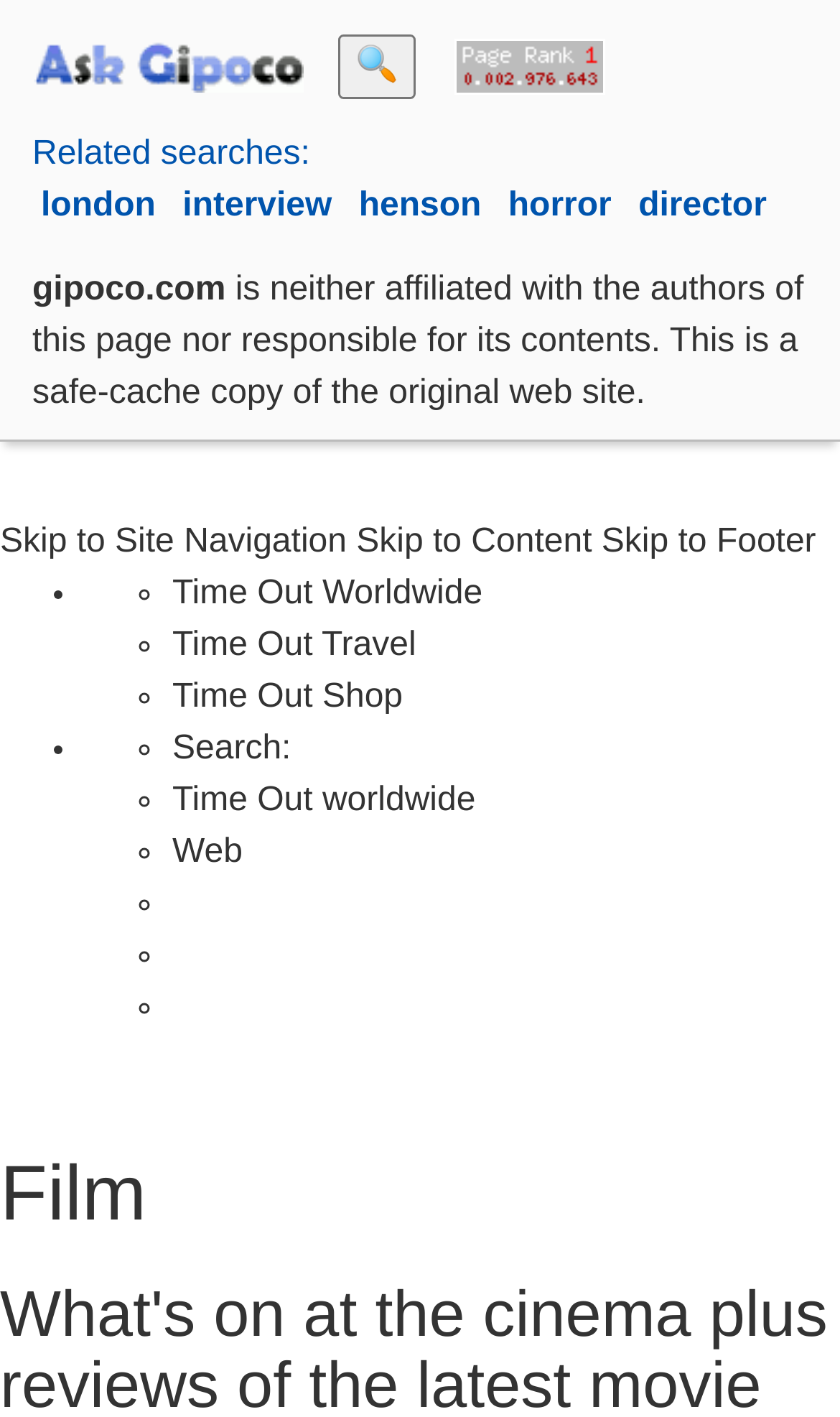What is the purpose of the image with the description 'free experimental uncensored search engine'?
Answer the question with a single word or phrase, referring to the image.

It is a link to a search engine